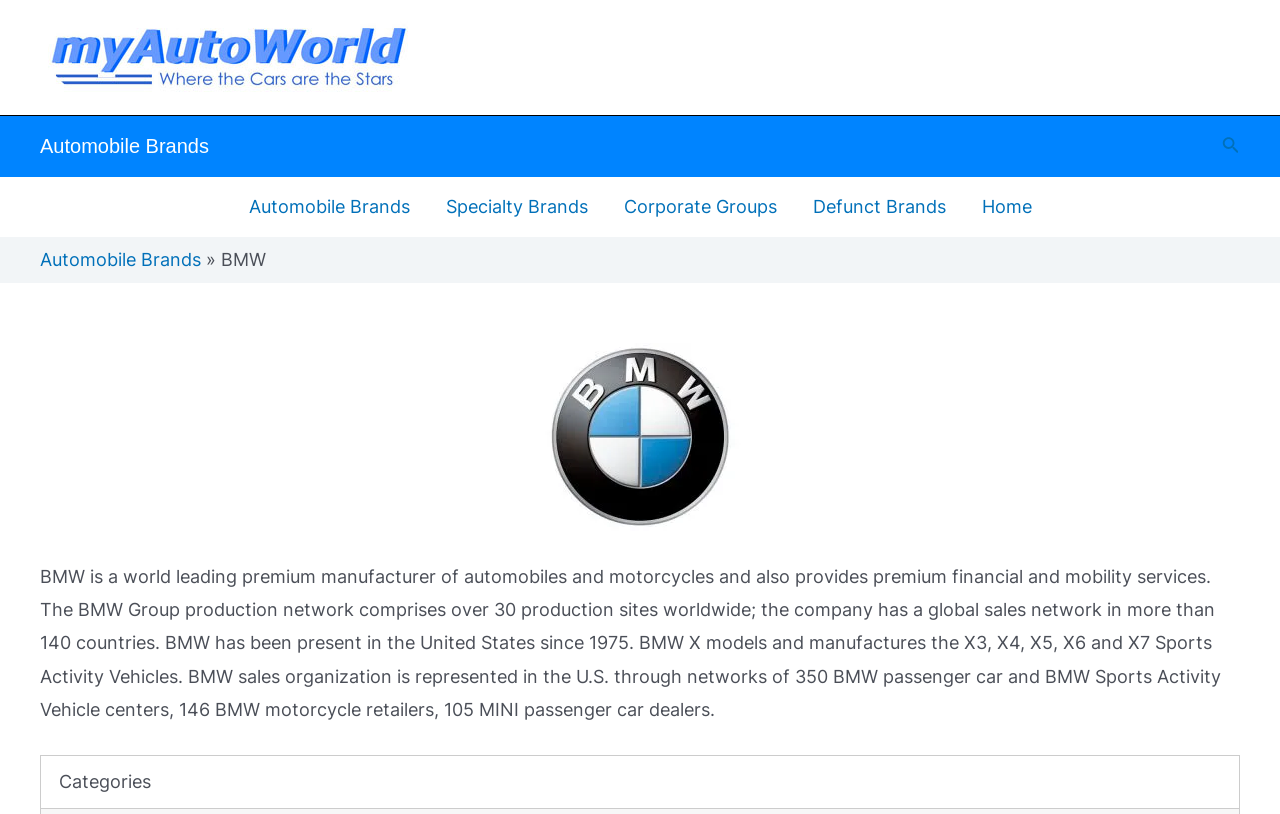Locate the bounding box coordinates of the area where you should click to accomplish the instruction: "Go to Automobile Brands page".

[0.031, 0.057, 0.325, 0.081]